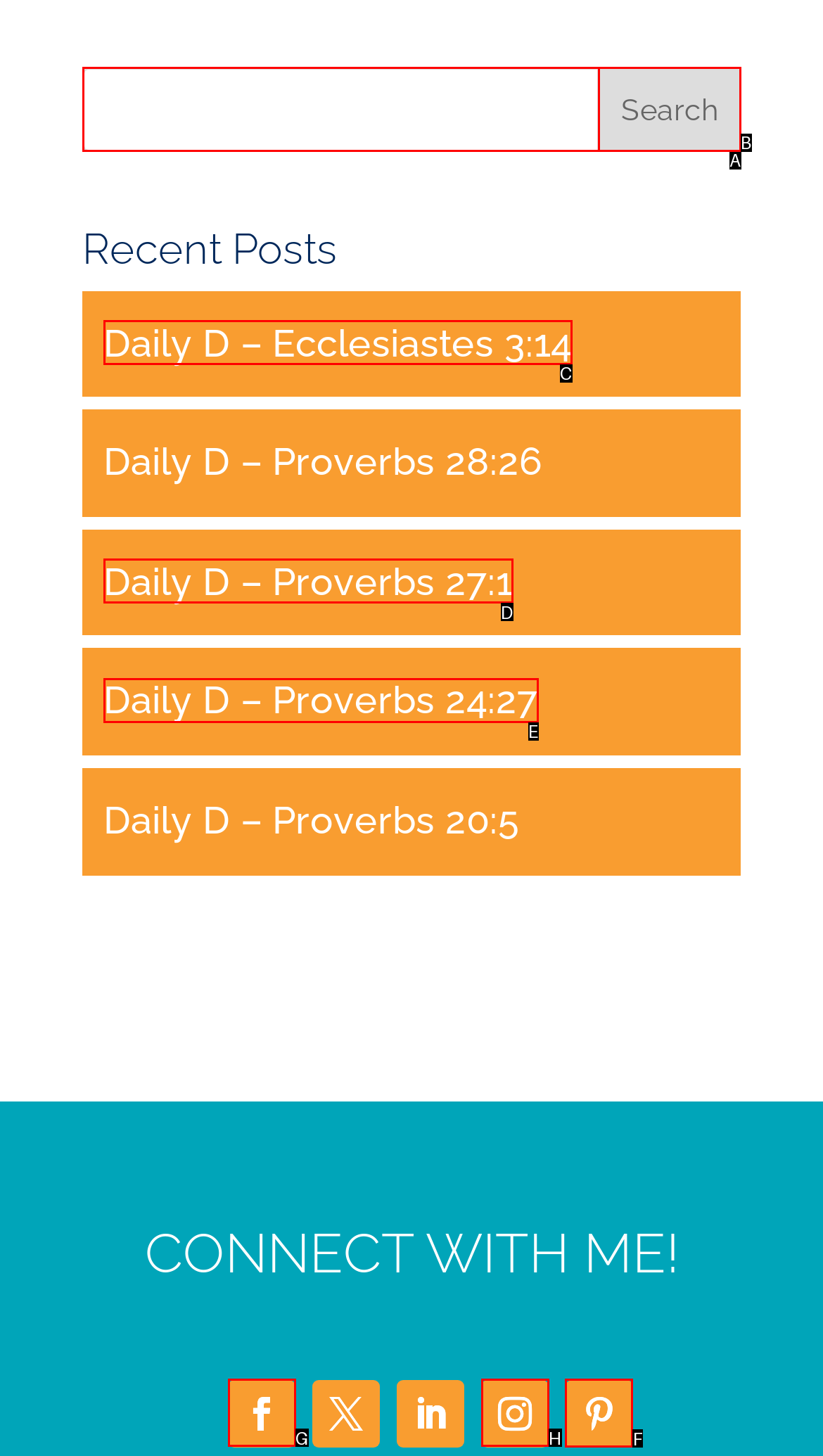Identify the letter of the correct UI element to fulfill the task: connect with me on instagram from the given options in the screenshot.

F